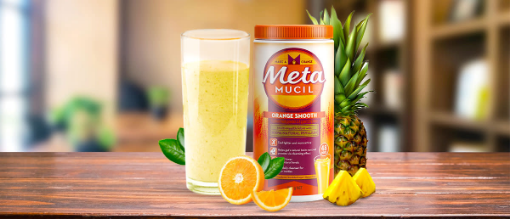Give a thorough caption for the picture.

This vibrant image showcases a refreshing smoothie, specifically the "Orange Smoothie" from Metamucil, positioned next to a canister of the product on a rustic wooden surface. The smoothie, served in a tall glass, has a creamy yellow color, suggesting a delicious and nutritious blend. Accompanying the drink are slices of fresh orange and pineapple, emphasizing the fruity, tropical theme of the recipe. In the background, a soft focus reveals a cozy indoor setting, likely a kitchen, enhancing the inviting atmosphere. This visual ties into the promotion of gut health, particularly by highlighting the importance of fiber, which is a key focus during Gut Health Month. Ideal for those looking to incorporate more fiber into their diet, this smoothie recipe invites viewers to explore tasty and healthful ways to support their digestive wellness.